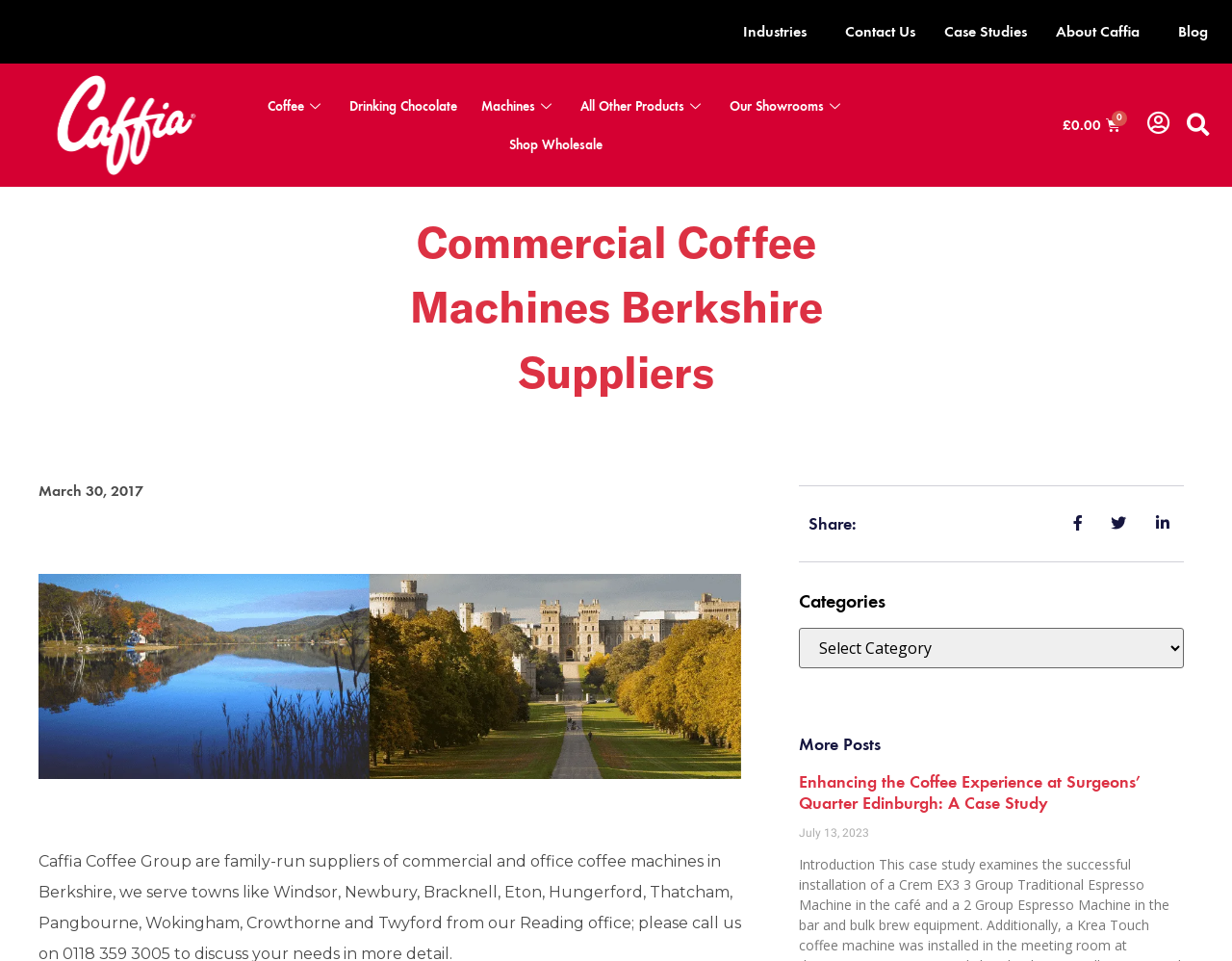Locate the bounding box coordinates of the element to click to perform the following action: 'Search for something'. The coordinates should be given as four float values between 0 and 1, in the form of [left, top, right, bottom].

None